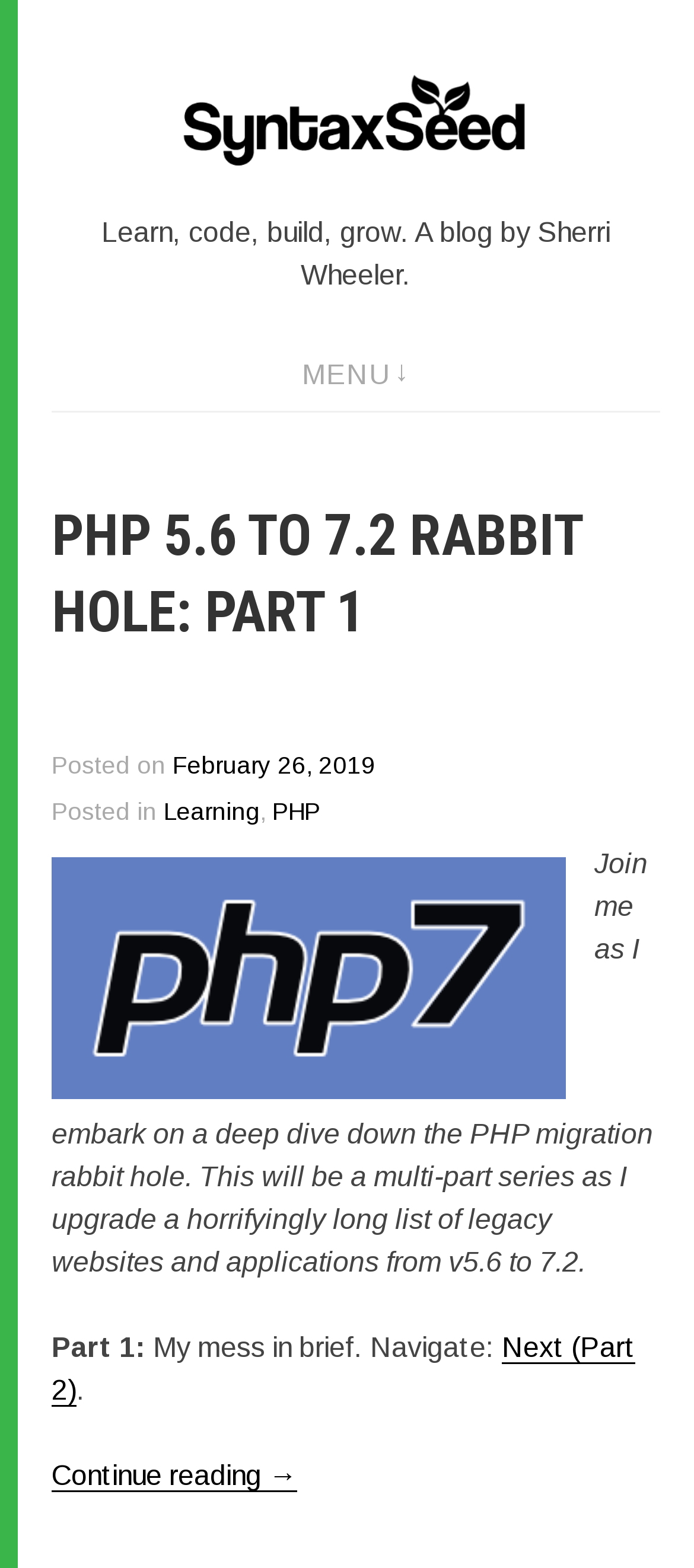Describe every aspect of the webpage in a detailed manner.

The webpage is a blog page, specifically page 4 of the SyntaxSeed Blog. At the top, there is a "Skip to content" link, followed by a large heading "SYNTAXSEED BLOG" with a link to the blog's main page. Below the heading, there is a tagline "Learn, code, build, grow. A blog by Sherri Wheeler." 

On the top right, there is a "MENU↓" button that expands to a menu with a header section. The menu contains a list of blog posts, with the first post being "PHP 5.6 TO 7.2 RABBIT HOLE: PART 1". This post has a heading, a posted date "February 26, 2019", and categories "Learning" and "PHP". 

Below the post's metadata, there is a figure, likely an image, and a long paragraph of text that describes the blog post's content. The text explains that the post is part of a multi-part series about upgrading legacy websites and applications from PHP 5.6 to 7.2. 

Further down, there are two more sections of text, one with a "Part 1:" heading and another with a "My mess in brief. Navigate:" heading. At the bottom, there is a "Next (Part 2)" link and a "Continue reading" link to the full blog post.